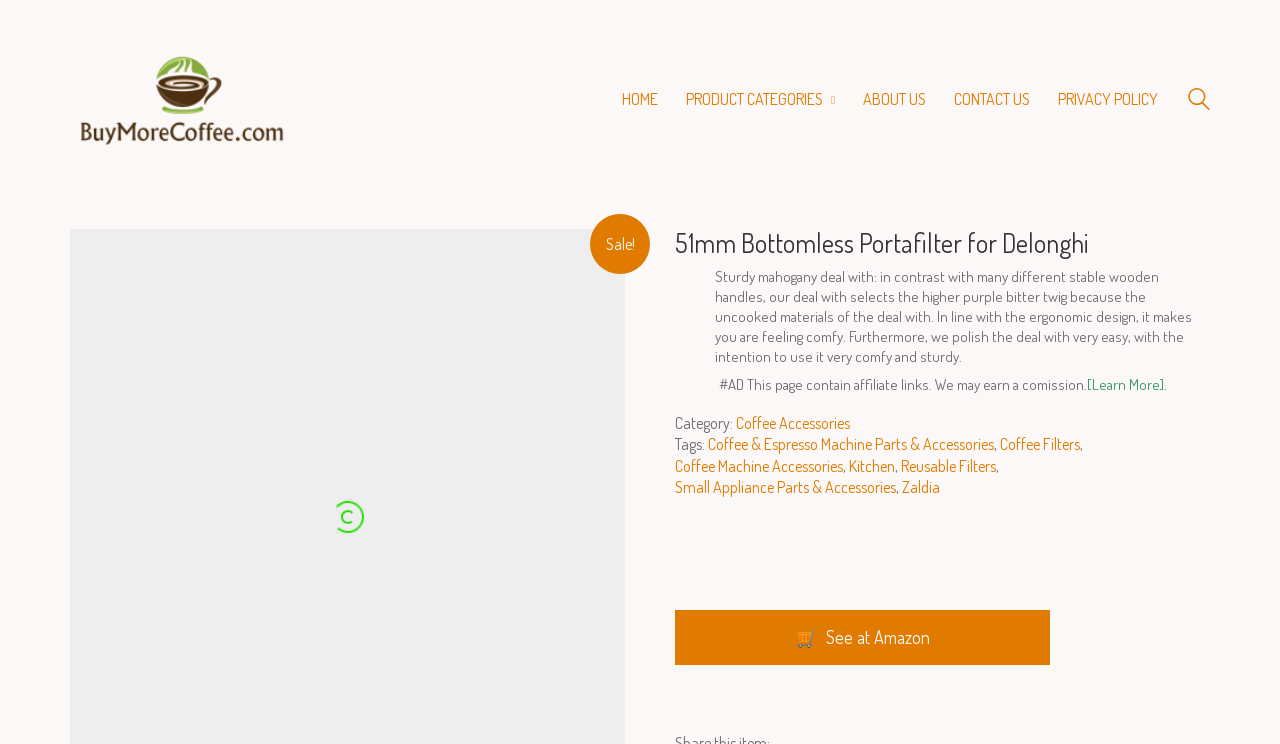Does the webpage contain affiliate links?
Using the visual information, respond with a single word or phrase.

Yes